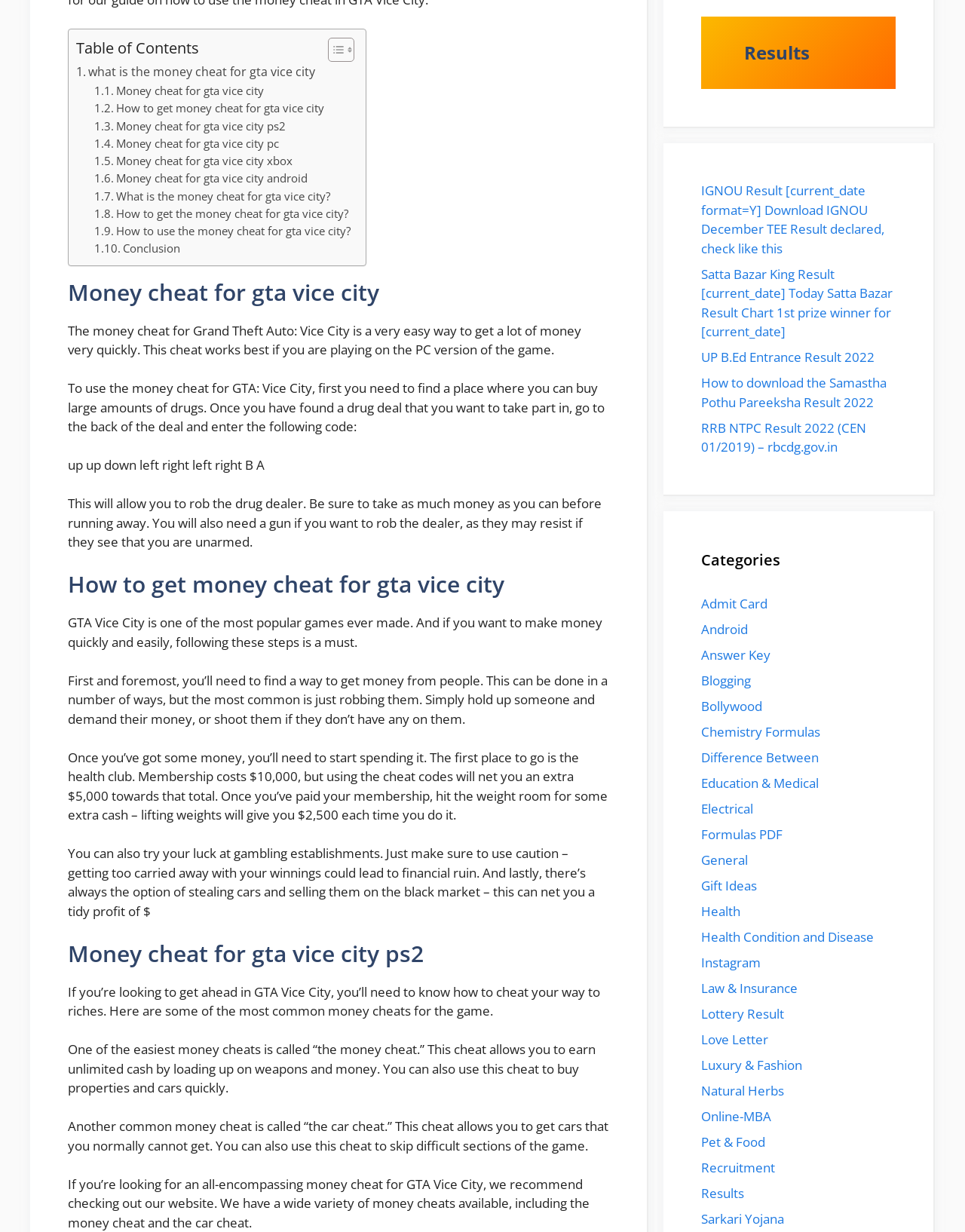What is the purpose of the 'Results' section?
Provide a concise answer using a single word or phrase based on the image.

To provide links to other results